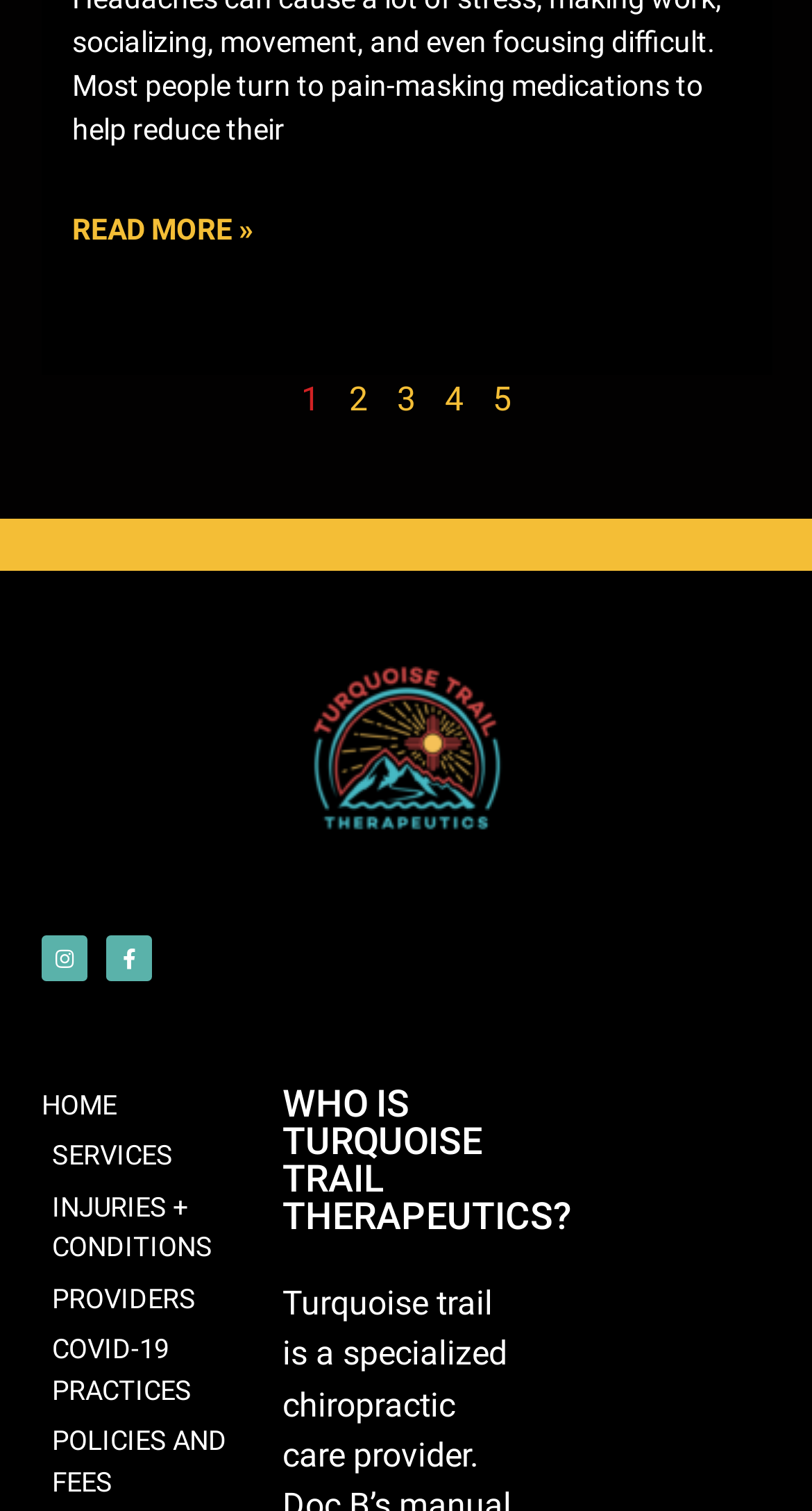Please identify the bounding box coordinates of the clickable area that will fulfill the following instruction: "Read more about benefits of chiropractic for headaches and tips to avoid them". The coordinates should be in the format of four float numbers between 0 and 1, i.e., [left, top, right, bottom].

[0.088, 0.137, 0.312, 0.166]